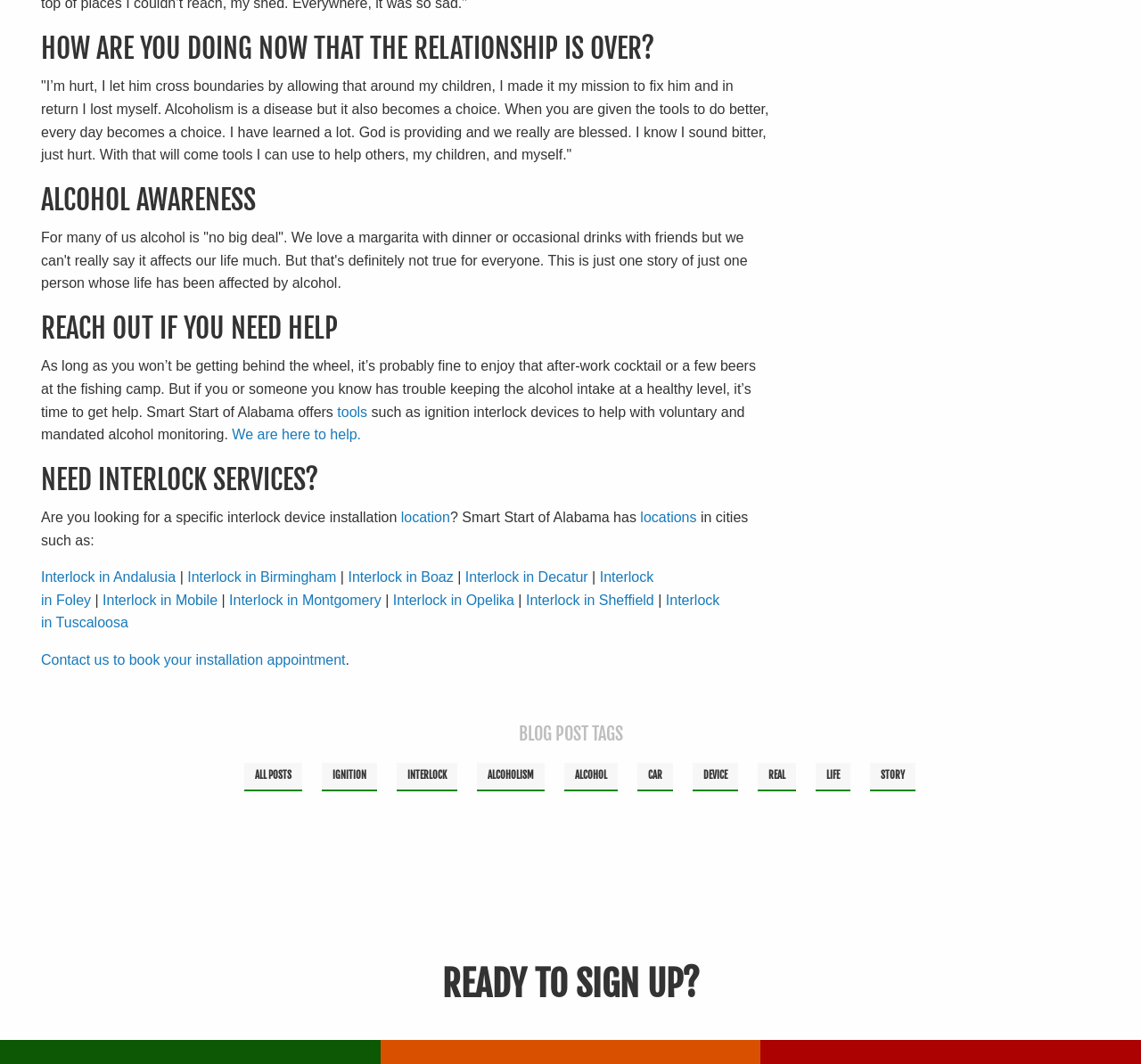Identify the bounding box coordinates of the area that should be clicked in order to complete the given instruction: "Find 'Interlock in Birmingham'". The bounding box coordinates should be four float numbers between 0 and 1, i.e., [left, top, right, bottom].

[0.164, 0.535, 0.295, 0.55]